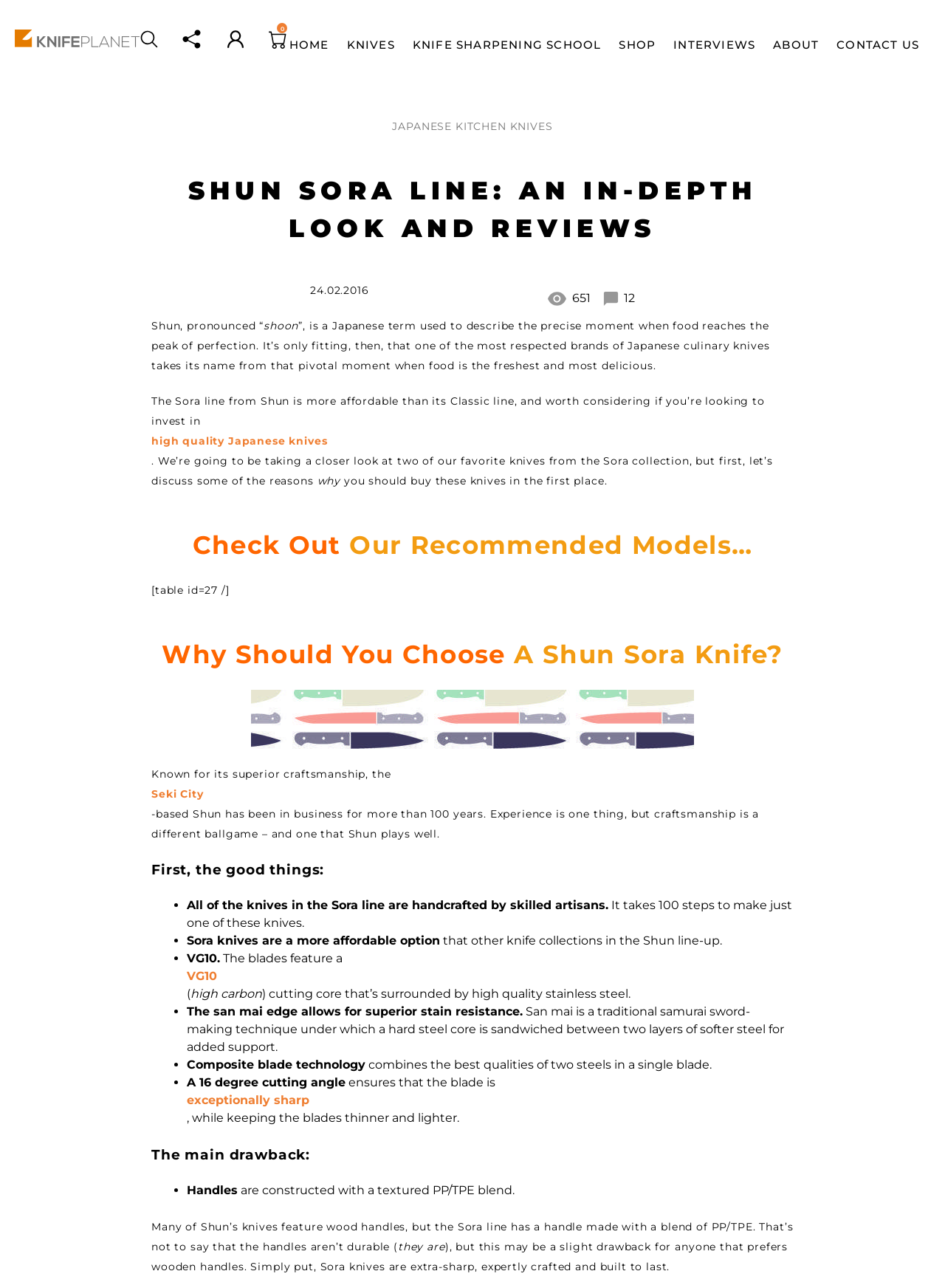What is the angle of the cutting edge of Shun Sora knives? Examine the screenshot and reply using just one word or a brief phrase.

16 degree